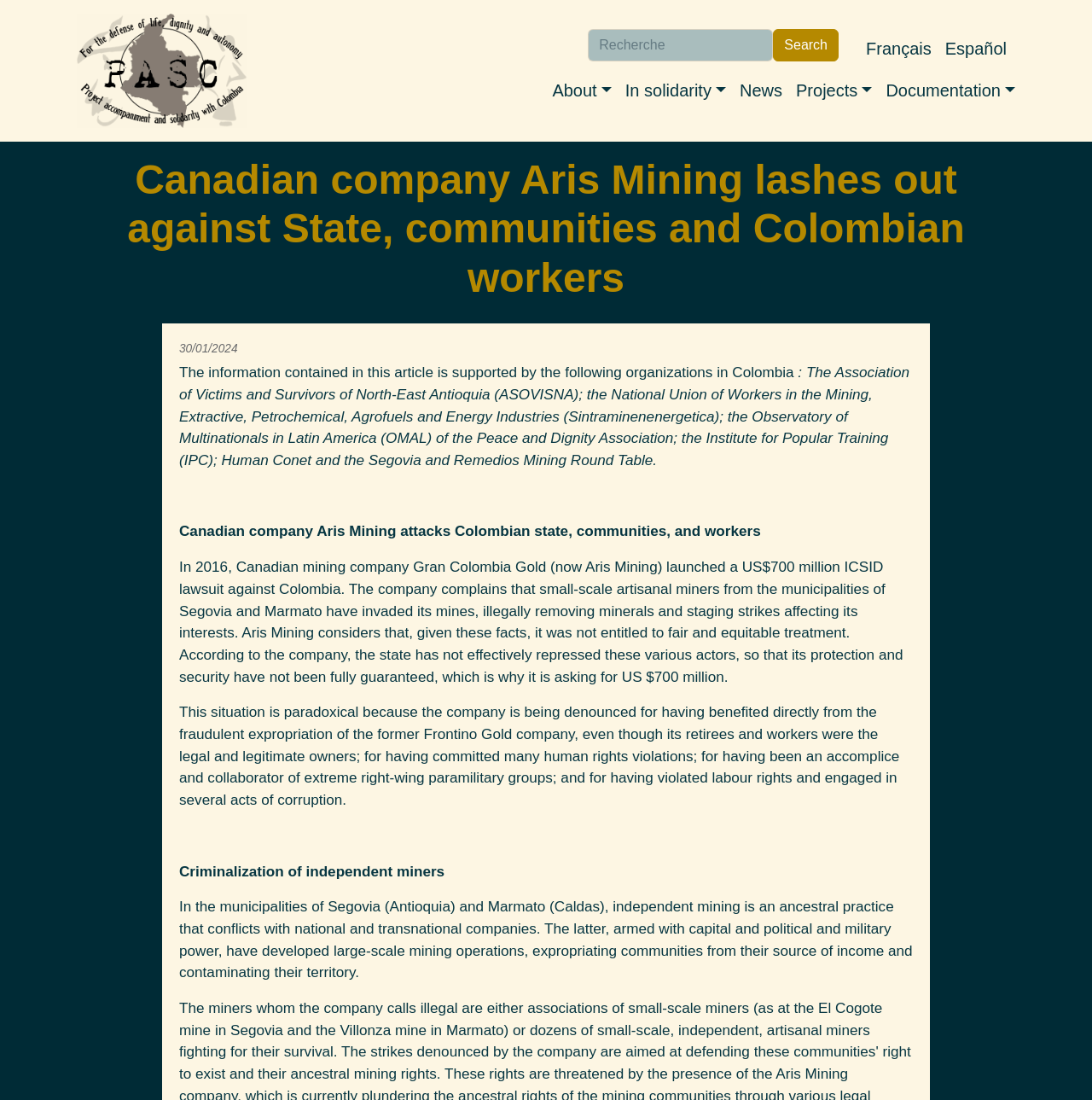Determine the bounding box coordinates for the area that should be clicked to carry out the following instruction: "Search for something".

[0.538, 0.026, 0.708, 0.056]